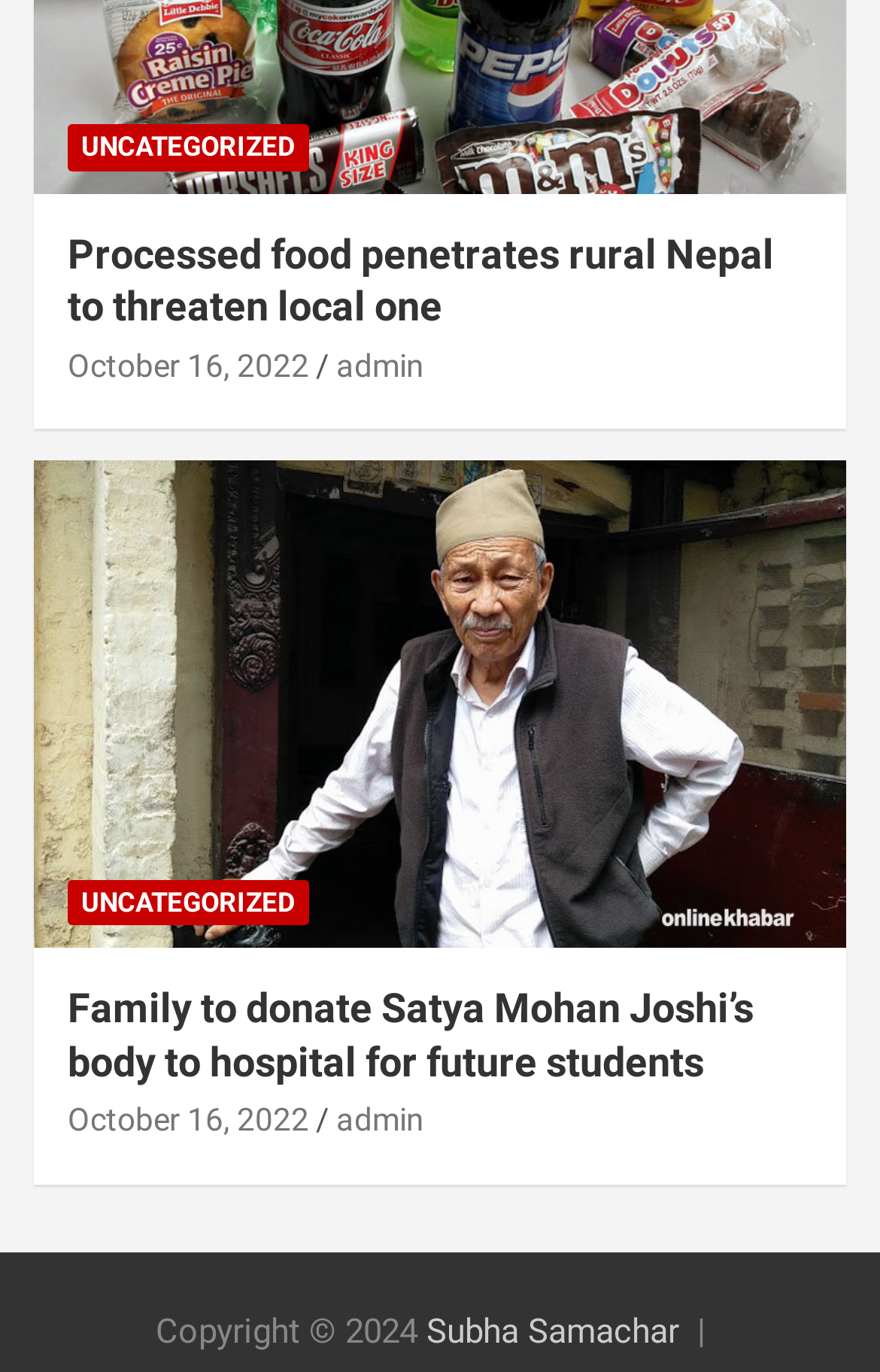What is the date of the second article?
Using the visual information, respond with a single word or phrase.

October 16, 2022